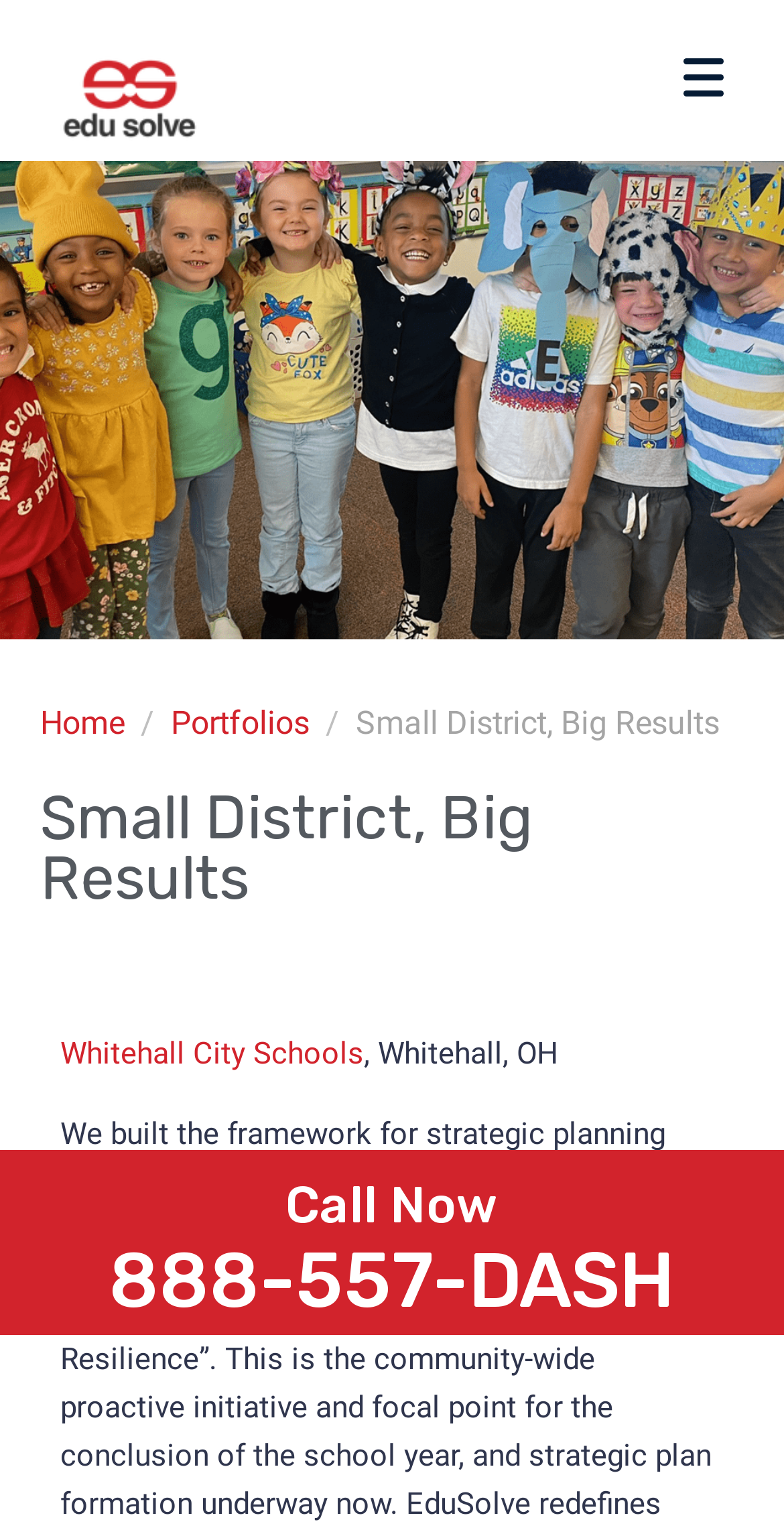Please specify the bounding box coordinates of the clickable region to carry out the following instruction: "Skip to main content". The coordinates should be four float numbers between 0 and 1, in the format [left, top, right, bottom].

None